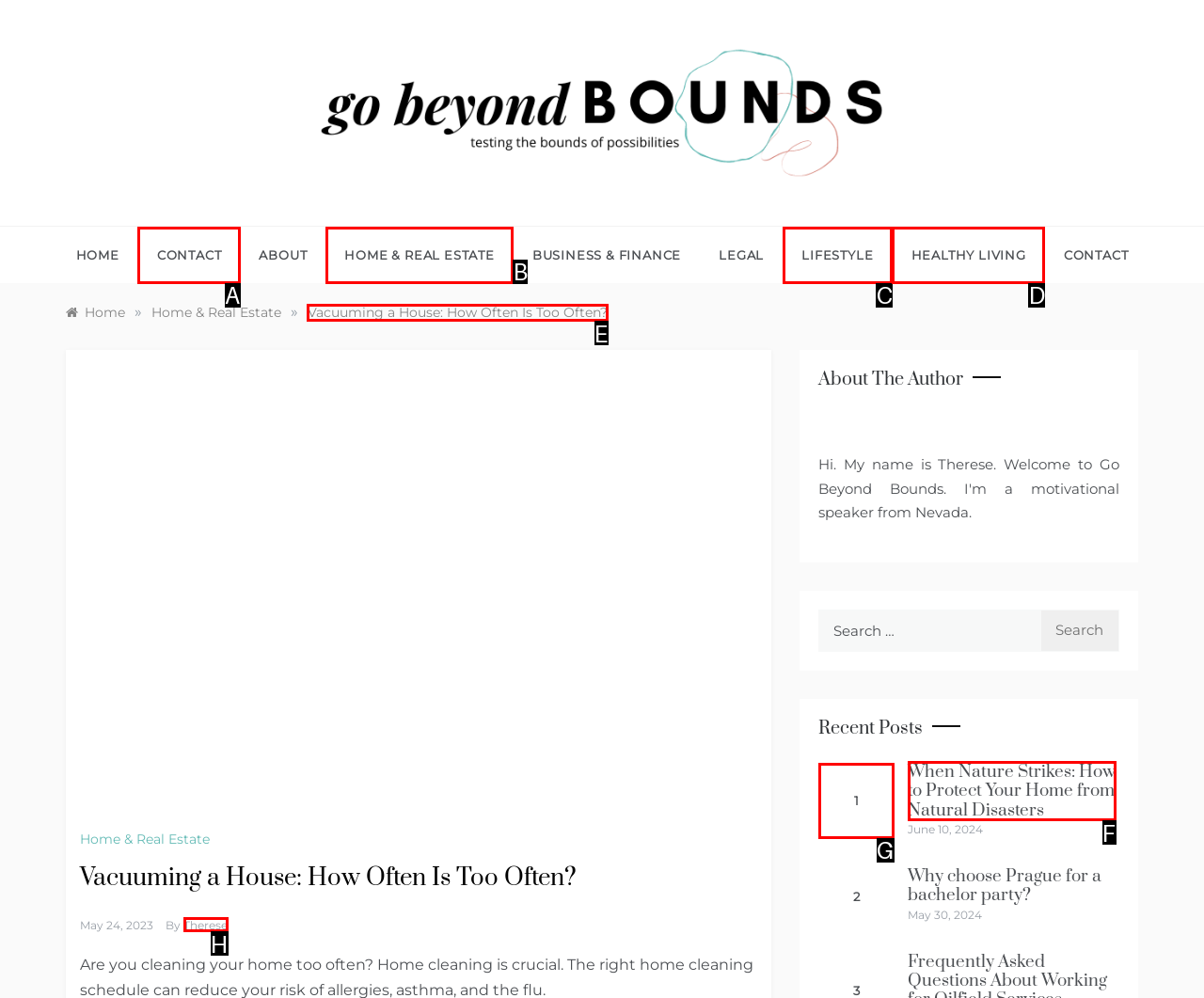Tell me which option I should click to complete the following task: Learn more about 'Vacuuming a House: How Often Is Too Often?' Answer with the option's letter from the given choices directly.

E